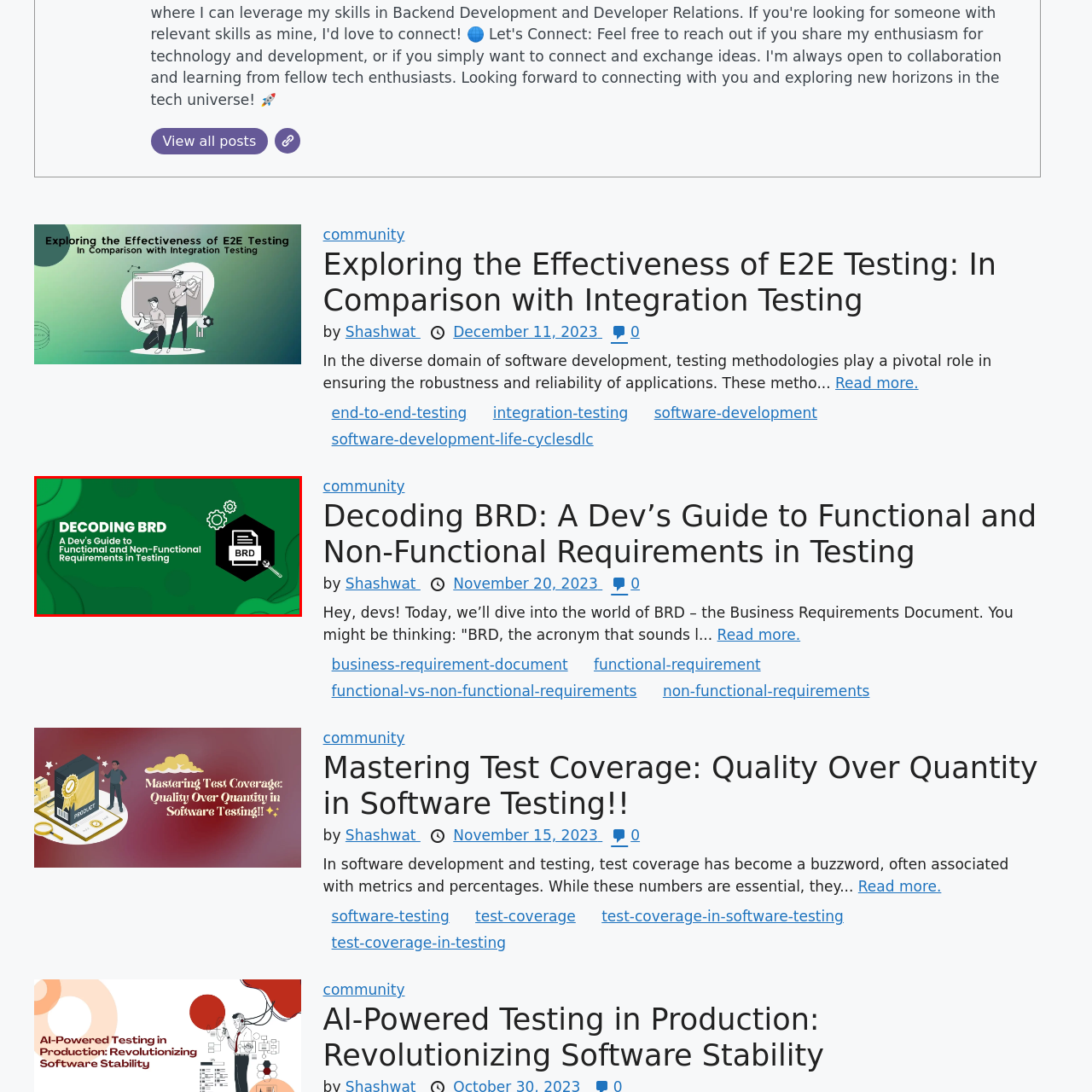Study the part of the image enclosed in the turquoise frame and answer the following question with detailed information derived from the image: 
What does the icon represent?

The caption explains that the icon, which showcases gears and a document, visually emphasizes the technical nature of the content and represents a Business Requirements Document (BRD).